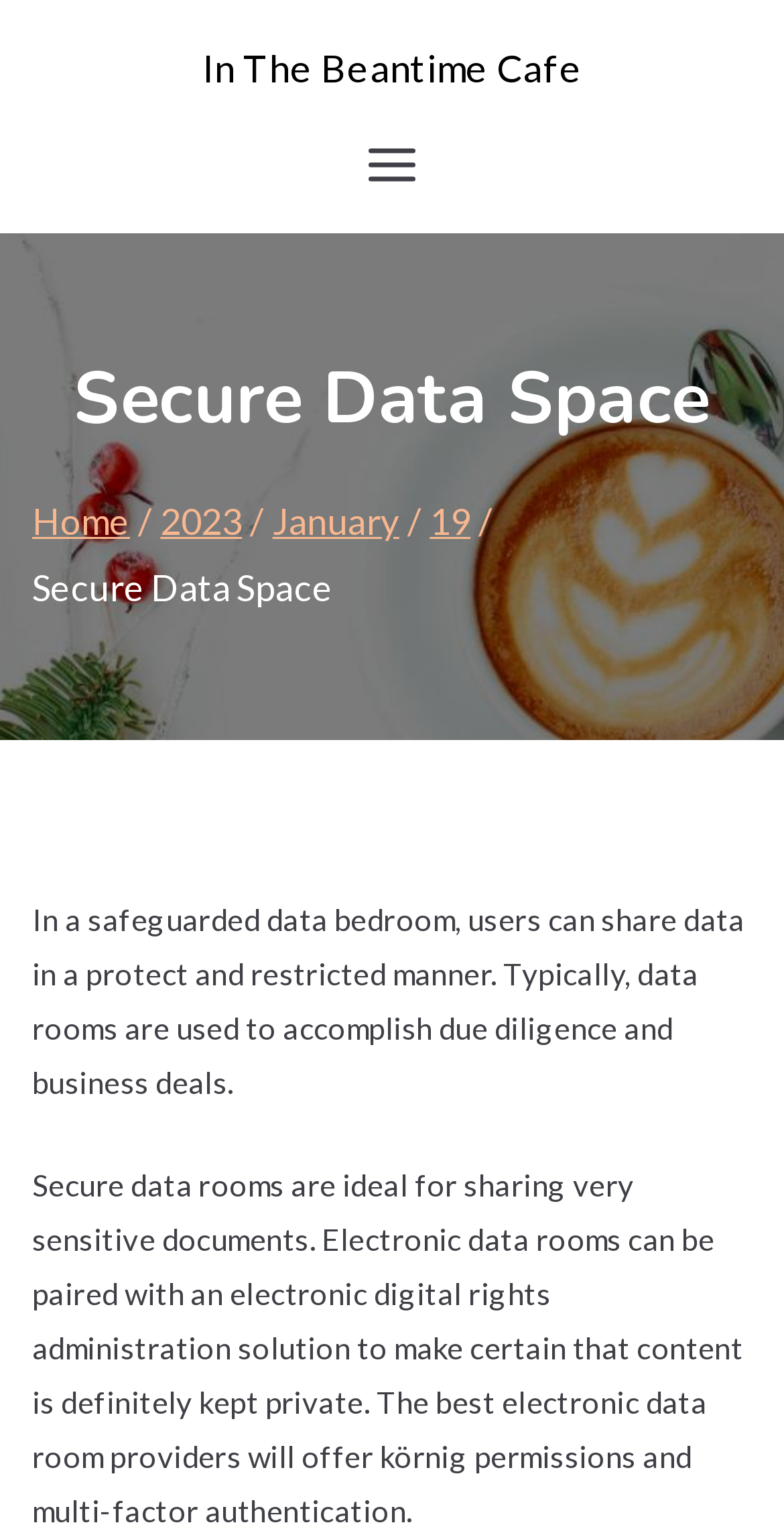Using the element description: "aria-label="Primary Menu"", determine the bounding box coordinates. The coordinates should be in the format [left, top, right, bottom], with values between 0 and 1.

[0.459, 0.09, 0.541, 0.127]